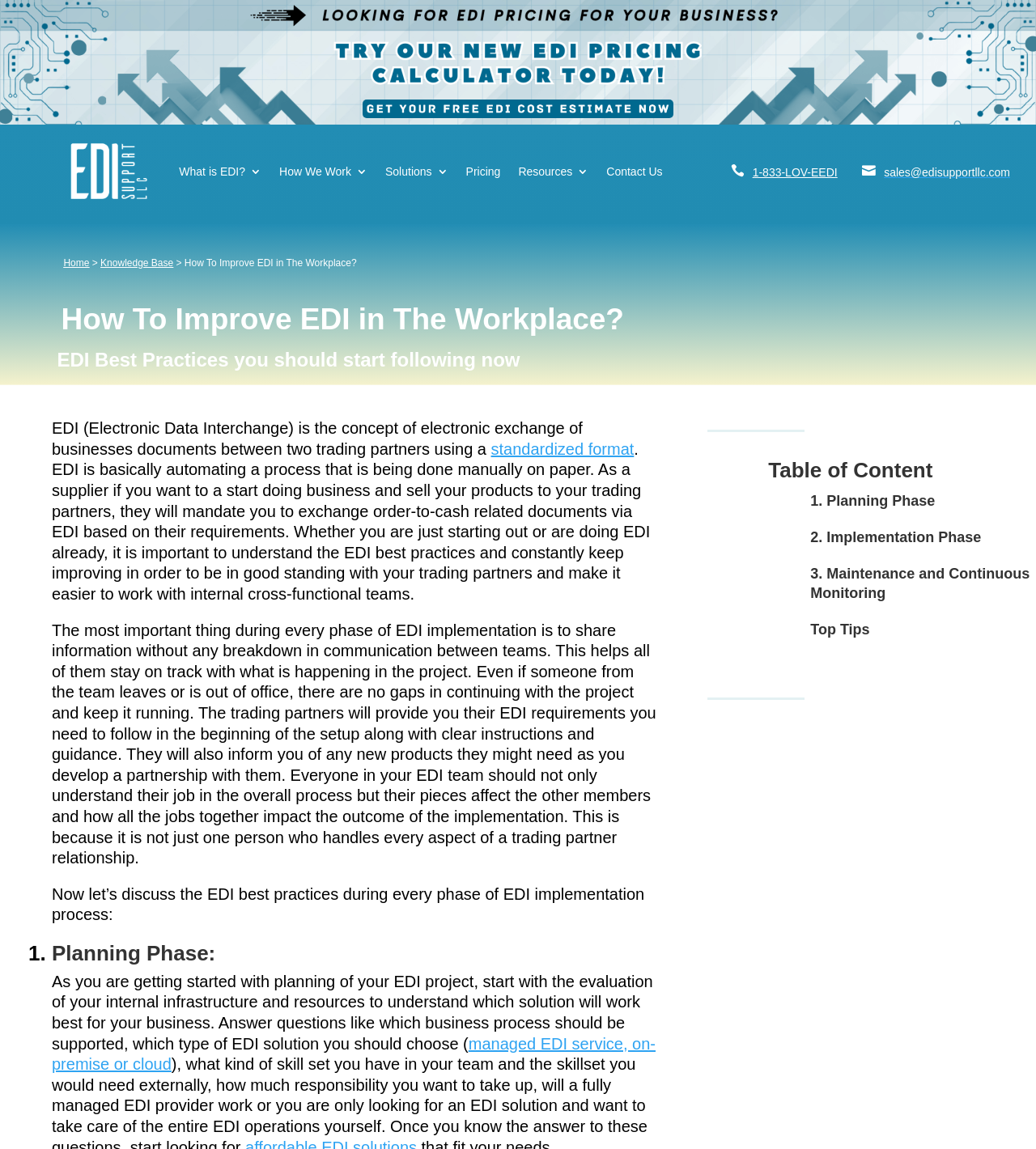Point out the bounding box coordinates of the section to click in order to follow this instruction: "Learn about standardized format".

[0.474, 0.383, 0.612, 0.398]